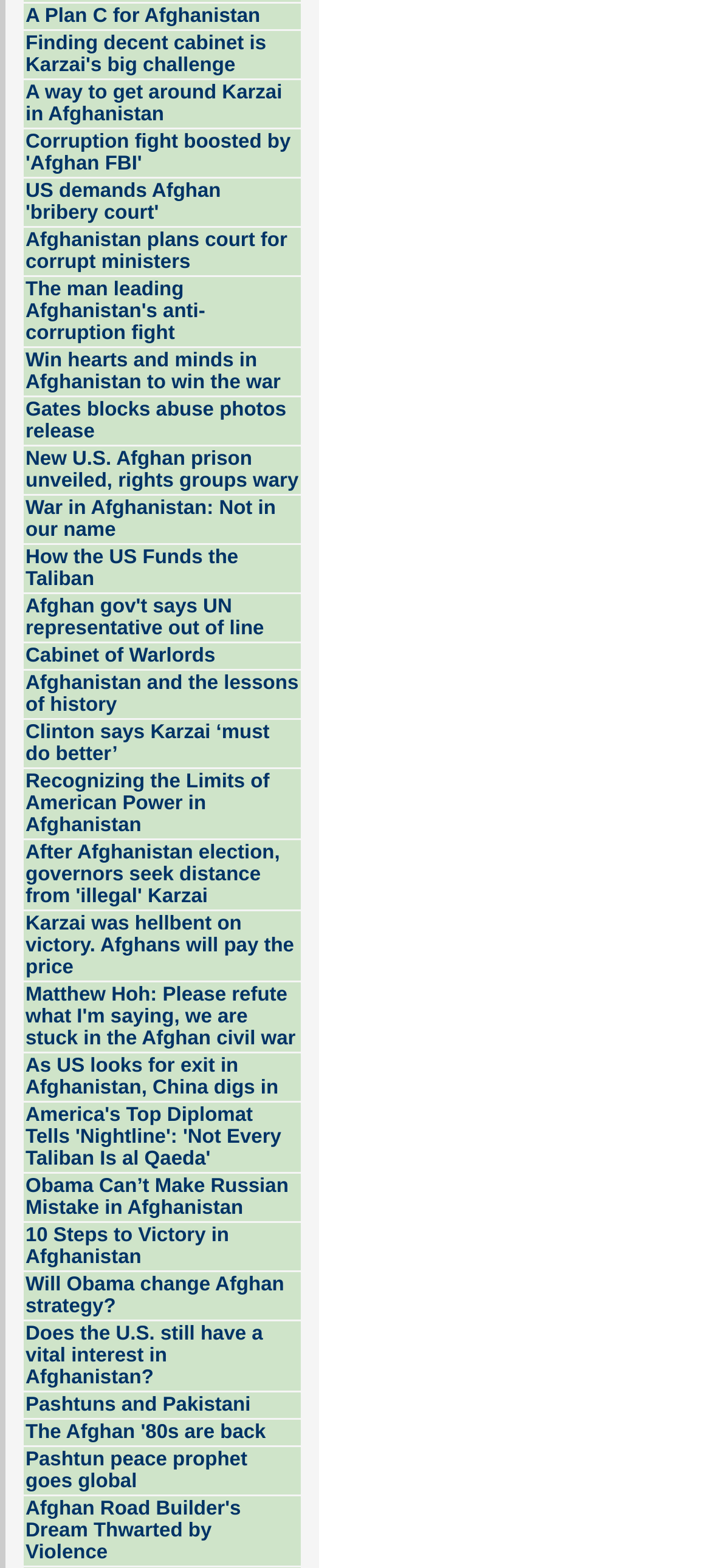Find the bounding box coordinates of the clickable region needed to perform the following instruction: "Read 'Finding decent cabinet is Karzai's big challenge'". The coordinates should be provided as four float numbers between 0 and 1, i.e., [left, top, right, bottom].

[0.036, 0.021, 0.374, 0.049]